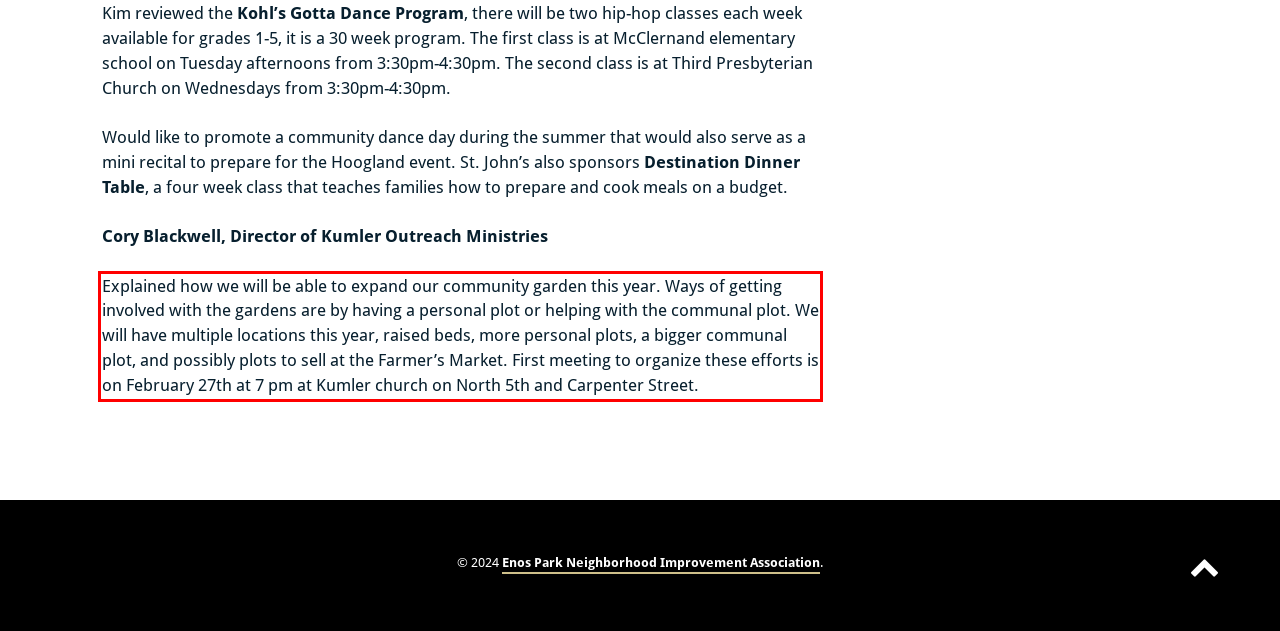Identify and extract the text within the red rectangle in the screenshot of the webpage.

Explained how we will be able to expand our community garden this year. Ways of getting involved with the gardens are by having a personal plot or helping with the communal plot. We will have multiple locations this year, raised beds, more personal plots, a bigger communal plot, and possibly plots to sell at the Farmer’s Market. First meeting to organize these efforts is on February 27th at 7 pm at Kumler church on North 5th and Carpenter Street.